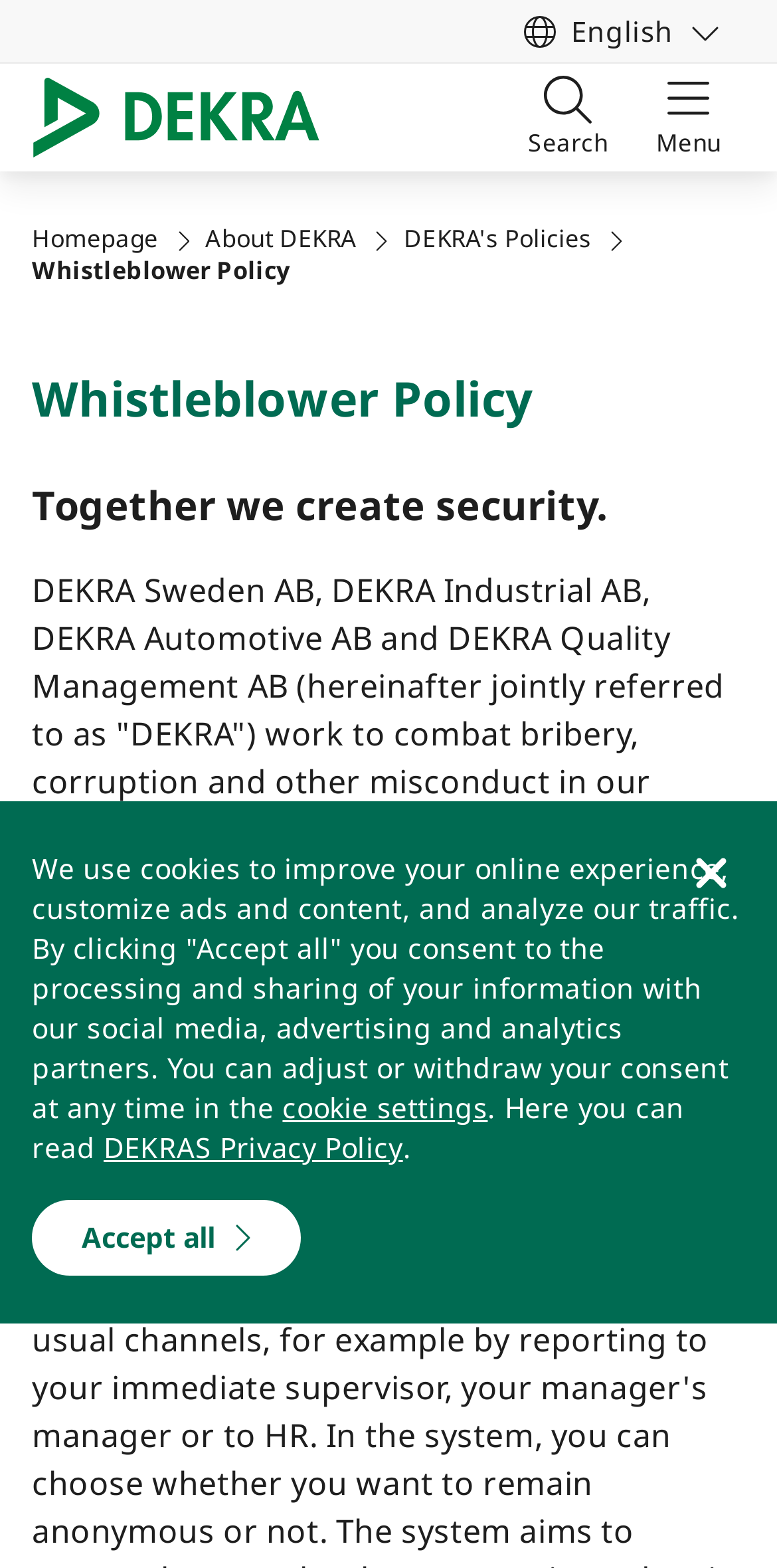Determine the bounding box coordinates of the clickable element necessary to fulfill the instruction: "Click the logo". Provide the coordinates as four float numbers within the 0 to 1 range, i.e., [left, top, right, bottom].

[0.041, 0.041, 0.454, 0.109]